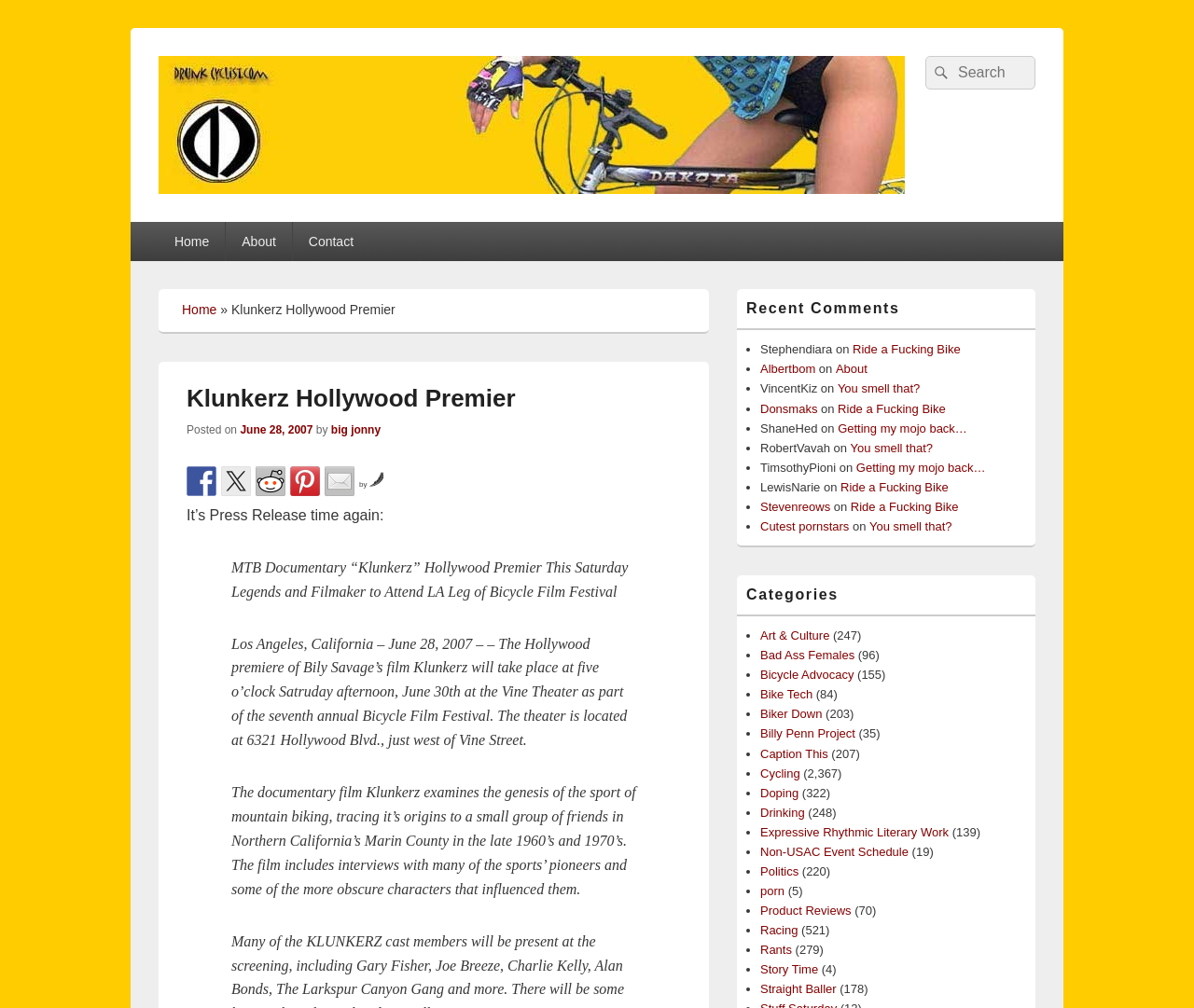Generate a thorough caption that explains the contents of the webpage.

This webpage is about a press release for the Hollywood premiere of the MTB documentary "Klunkerz" at the Bicycle Film Festival. At the top of the page, there is a logo and a navigation menu with links to "Home", "About", and "Contact". Below the navigation menu, there is a heading that reads "Klunkerz Hollywood Premier" followed by a brief description of the event.

On the left side of the page, there are social media links to Facebook, Twitter, Reddit, Pinterest, and mail, each represented by an icon. Below these links, there is a section with a heading "Recent Comments" that lists five recent comments from users, each with a link to the comment and the user's name.

On the right side of the page, there is a search bar with a search button. Above the search bar, there is a heading "Primary Menu" with links to "Home", "About", and "Contact". Below the search bar, there is a section with a heading "Primary Sidebar Widget Area" that contains the recent comments section.

The main content of the page is a press release about the Hollywood premiere of "Klunkerz", which includes details about the event, the documentary film, and its creators. The press release is divided into several paragraphs, with headings and links to related information.